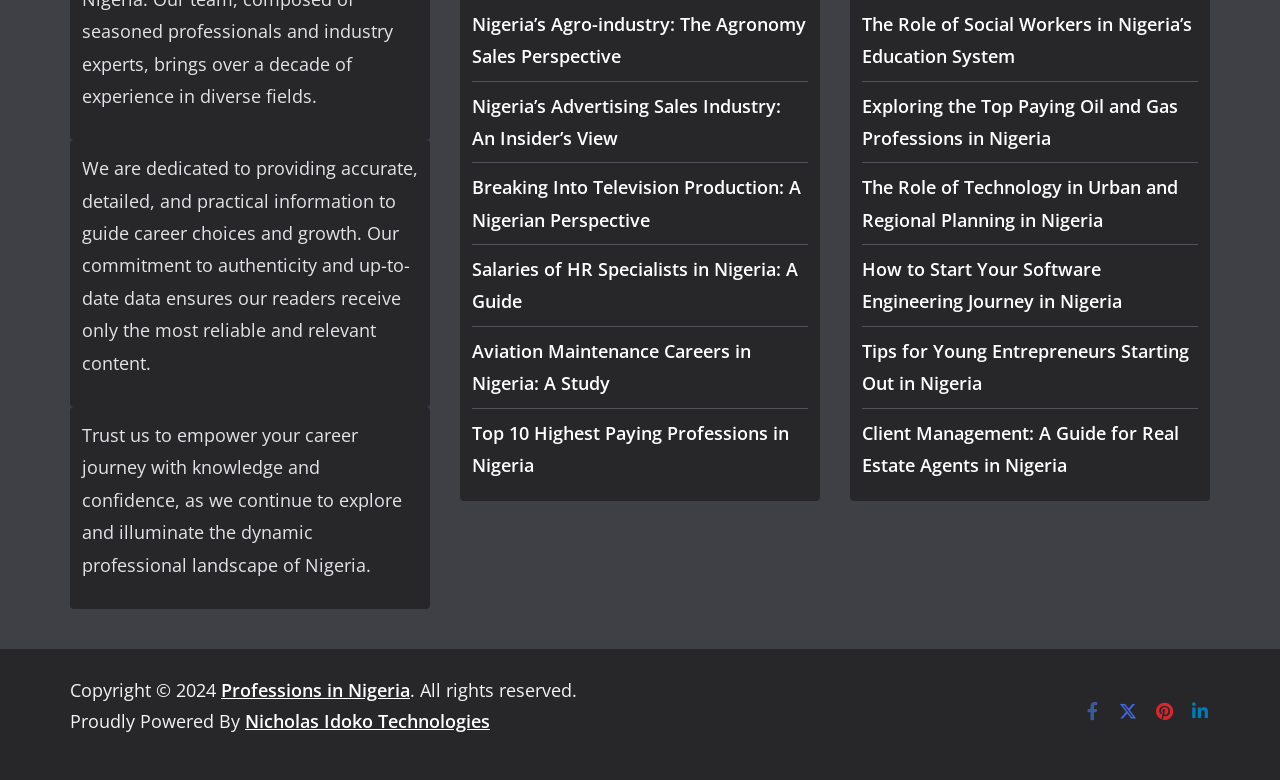Specify the bounding box coordinates of the area to click in order to follow the given instruction: "Learn about Professions in Nigeria."

[0.173, 0.869, 0.32, 0.9]